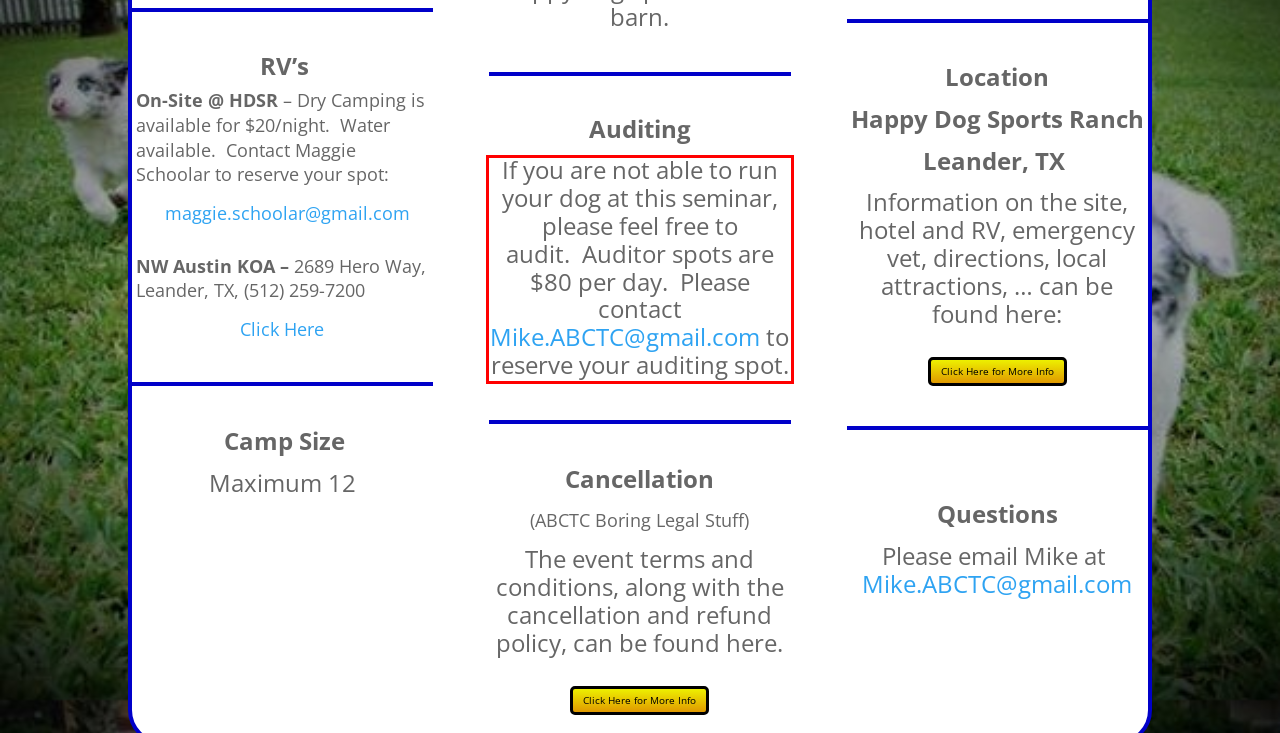Please analyze the provided webpage screenshot and perform OCR to extract the text content from the red rectangle bounding box.

If you are not able to run your dog at this seminar, please feel free to audit. Auditor spots are $80 per day. Please contact Mike.ABCTC@gmail.com to reserve your auditing spot.